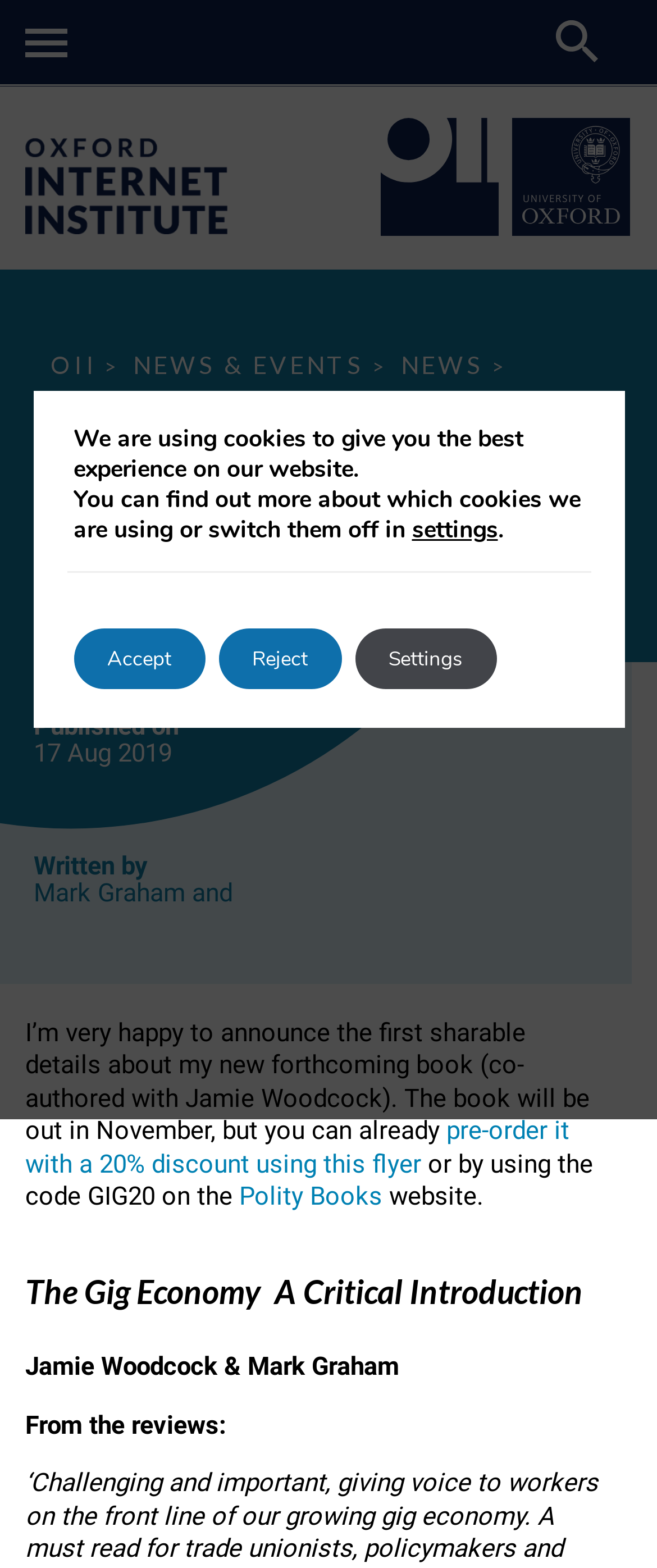Please provide the bounding box coordinates for the element that needs to be clicked to perform the following instruction: "Read the news and events". The coordinates should be given as four float numbers between 0 and 1, i.e., [left, top, right, bottom].

[0.203, 0.224, 0.567, 0.242]